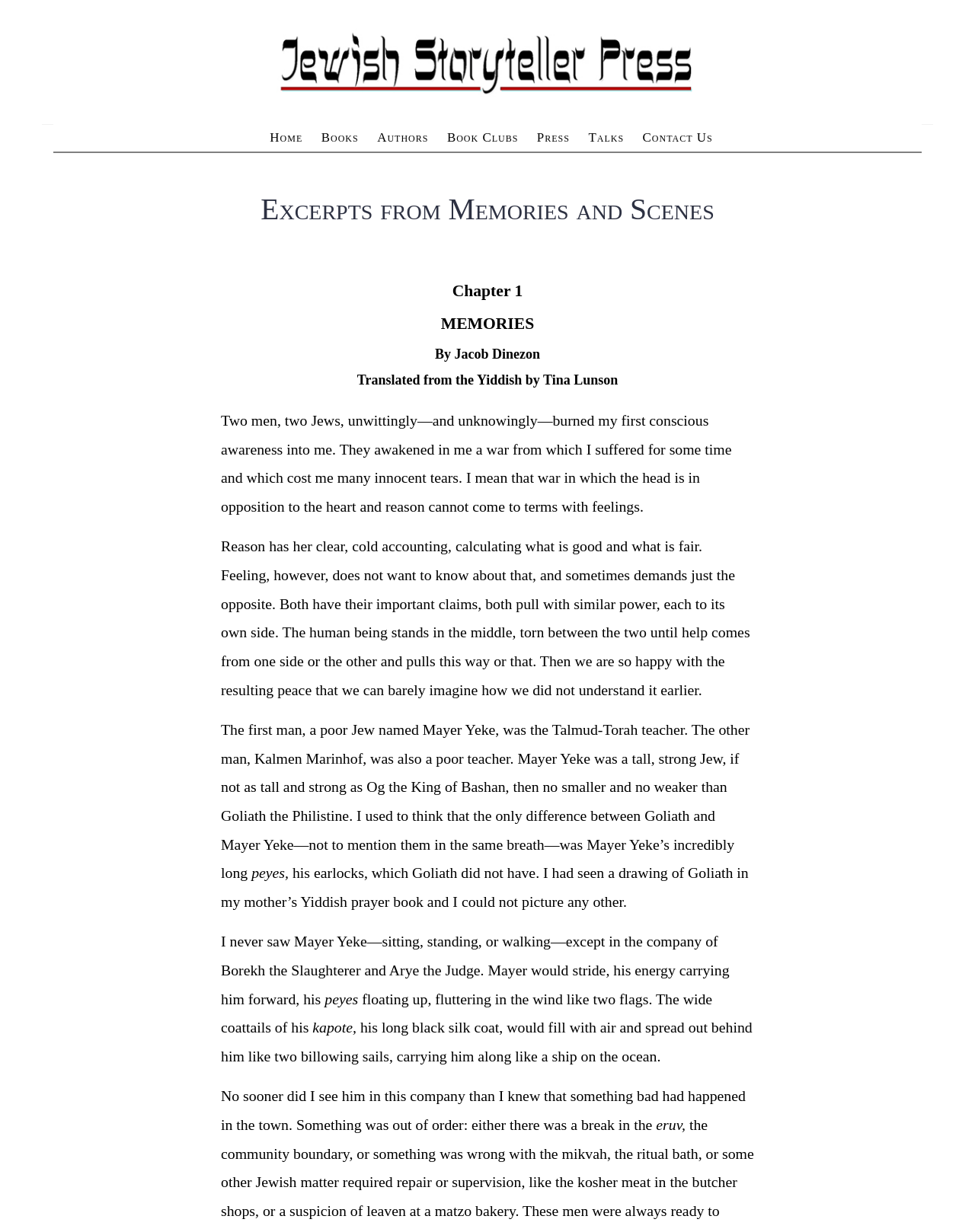Determine the bounding box coordinates for the area you should click to complete the following instruction: "Click the 'Authors' link".

[0.383, 0.102, 0.443, 0.122]